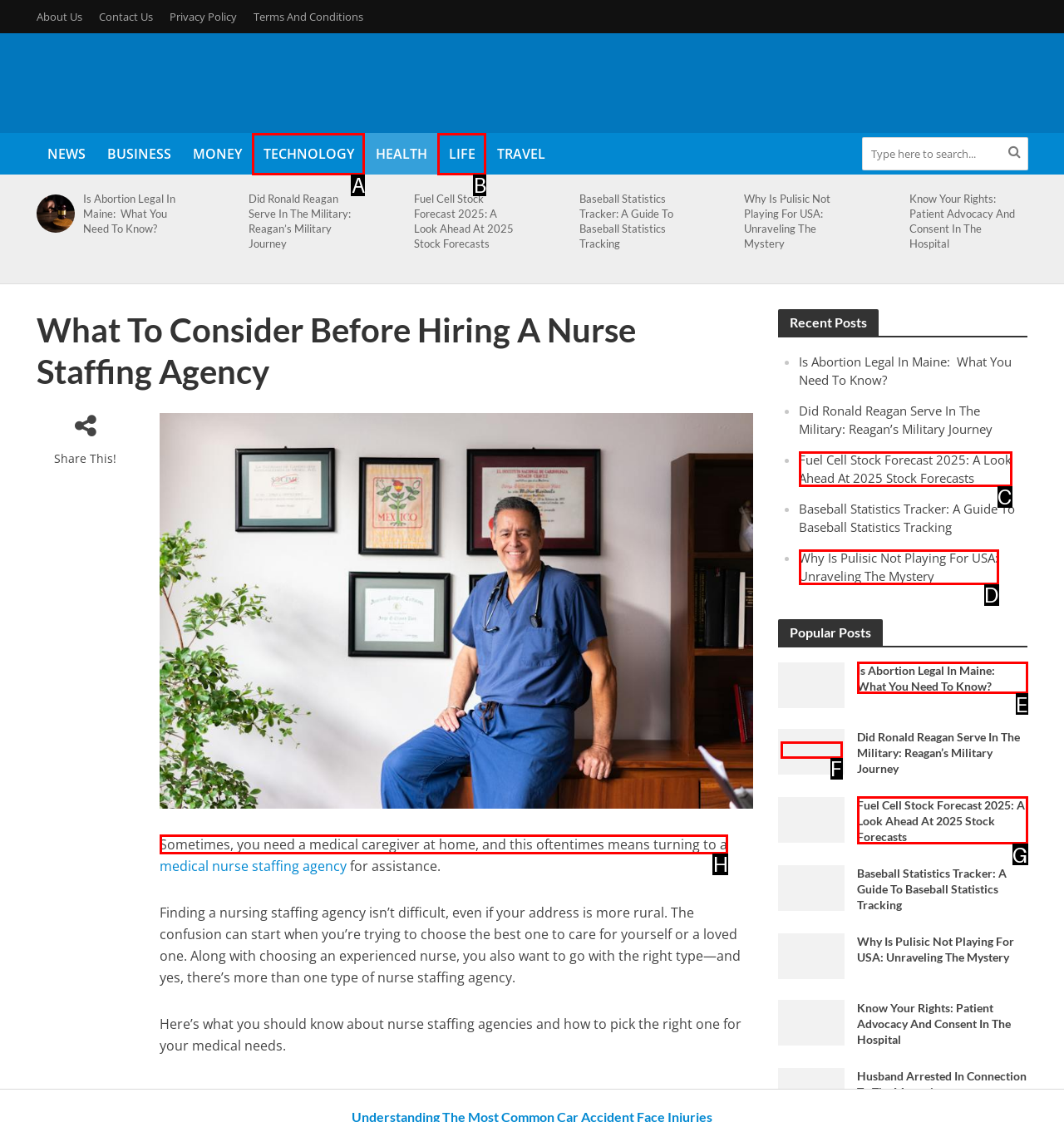Indicate which lettered UI element to click to fulfill the following task: read about what to consider before hiring a nurse staffing agency
Provide the letter of the correct option.

H